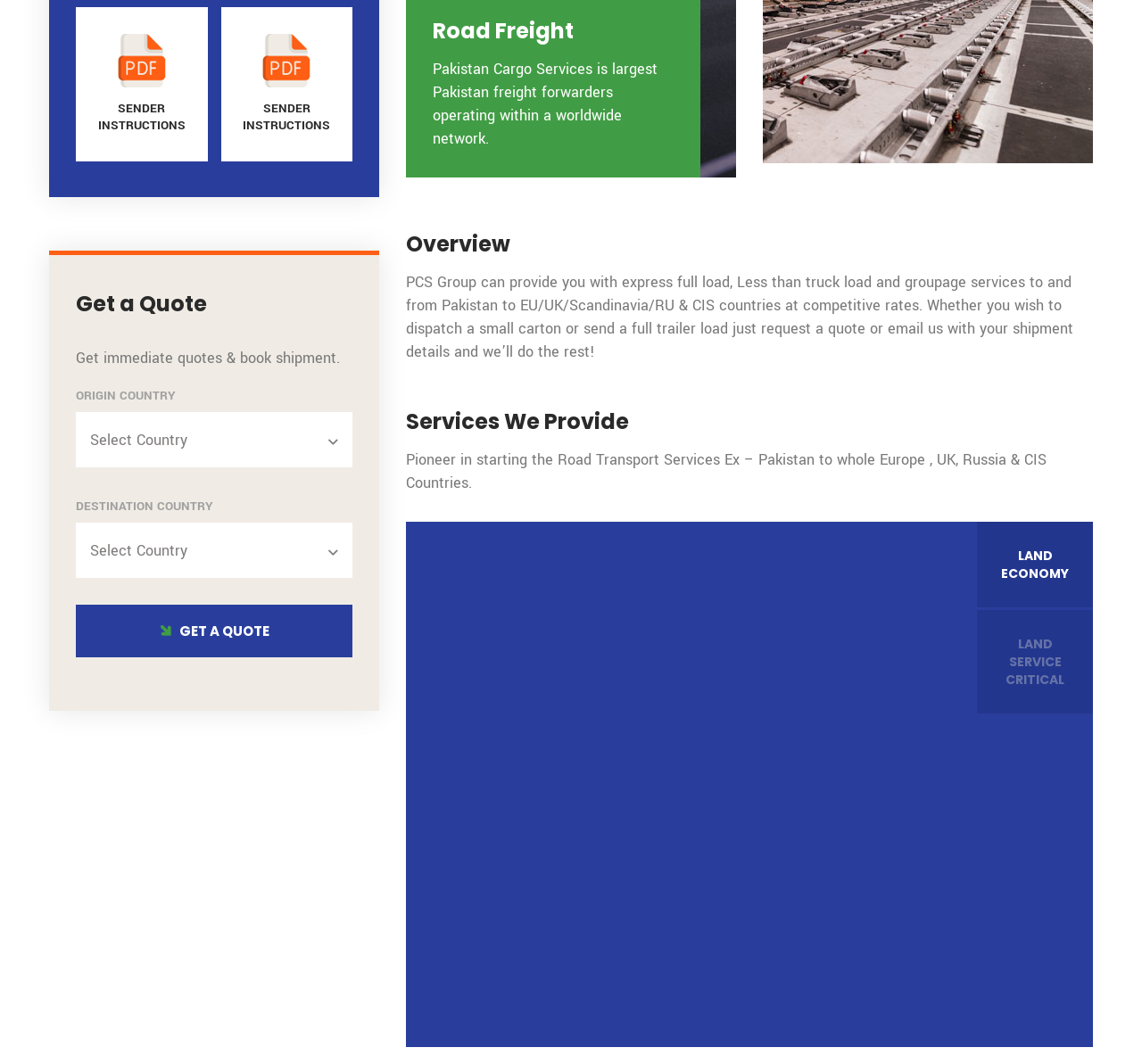Analyze the image and answer the question with as much detail as possible: 
What services does PCS Group provide?

The services are mentioned in the StaticText element 'PCS Group can provide you with express full load, Less than truck load and groupage services to and from Pakistan to EU/UK/Scandinavia/RU & CIS countries at competitive rates.'